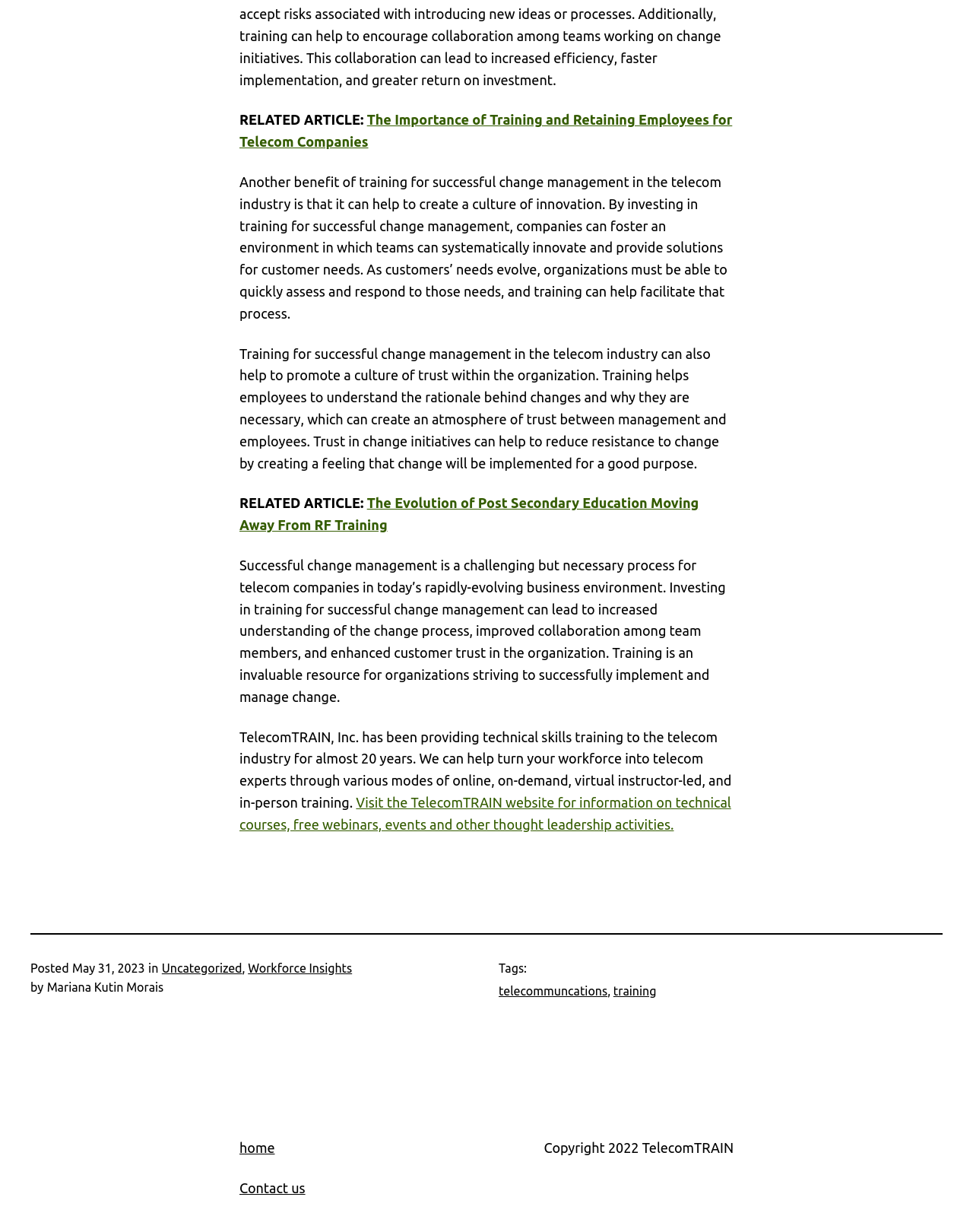Could you indicate the bounding box coordinates of the region to click in order to complete this instruction: "Contact us".

[0.246, 0.958, 0.314, 0.97]